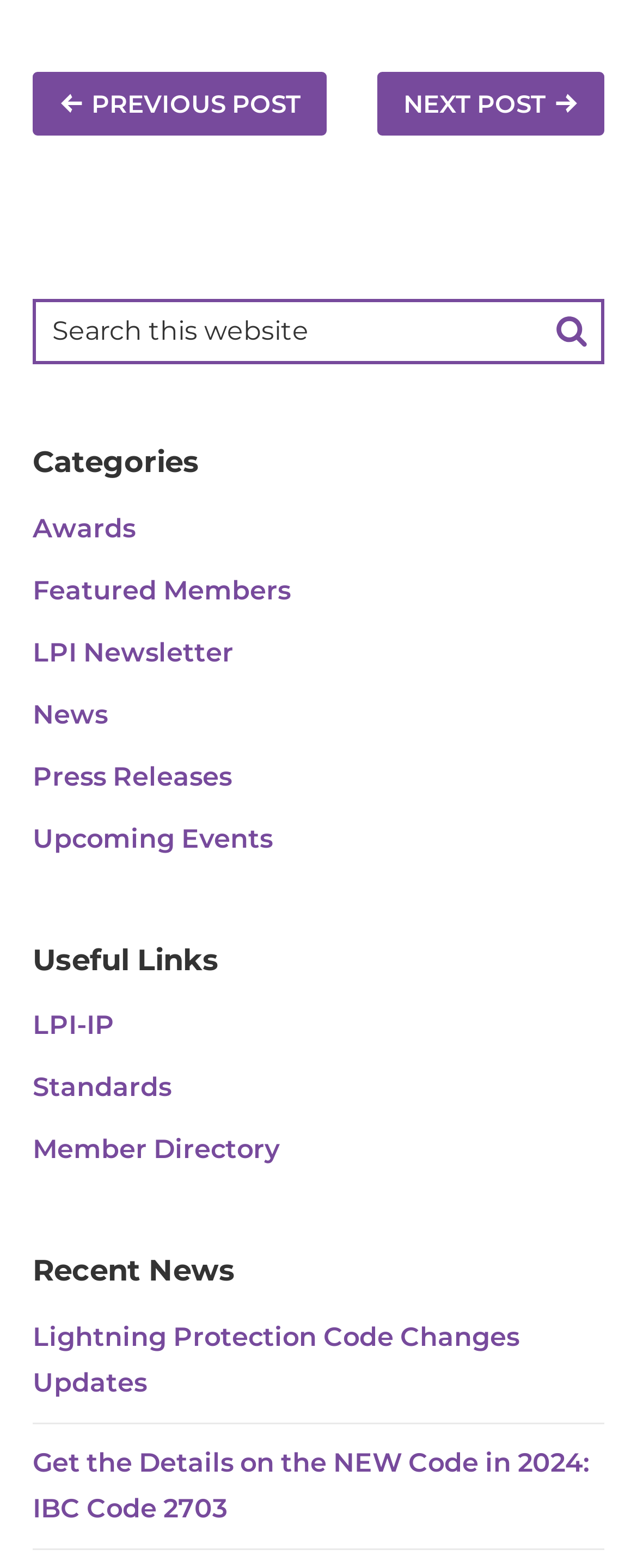Point out the bounding box coordinates of the section to click in order to follow this instruction: "View recent news".

[0.051, 0.8, 0.949, 0.823]